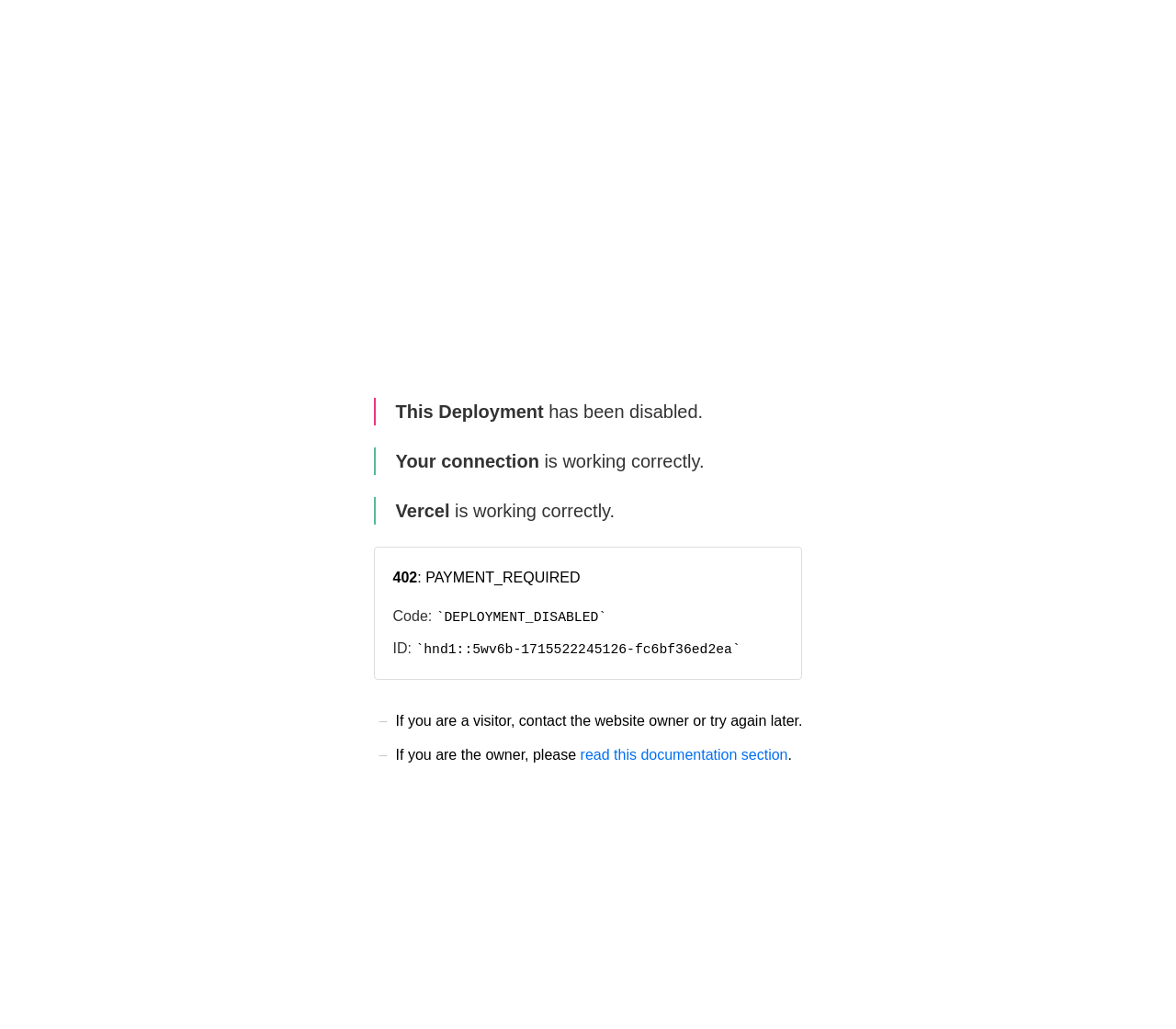Offer an extensive depiction of the webpage and its key elements.

The webpage appears to be an error page with a title "402: PAYMENT_REQUIRED". The main content area is located in the middle of the page, spanning from the top-third to the bottom-third of the page.

At the top of the main content area, there are three lines of text. The first line reads "This Deployment has been disabled." The second line states "Your connection is working correctly." Below these lines, the text "Vercel" is displayed.

Further down, there is a section with a code "402" followed by the text ": PAYMENT_REQUIRED". Below this, there are two lines of text, one with the label "Code:" and the other with the label "ID:". The corresponding values for these labels are "DEPLOYMENT_DISABLED" and "hnd1::5wv6b-1715522245126-fc6bf36ed2ea", respectively.

At the bottom of the main content area, there is a message for visitors, stating "If you are a visitor, contact the website owner or try again later." Below this, there is a message for the owner, starting with "If you are the owner, please" and followed by a link to "read this documentation section".